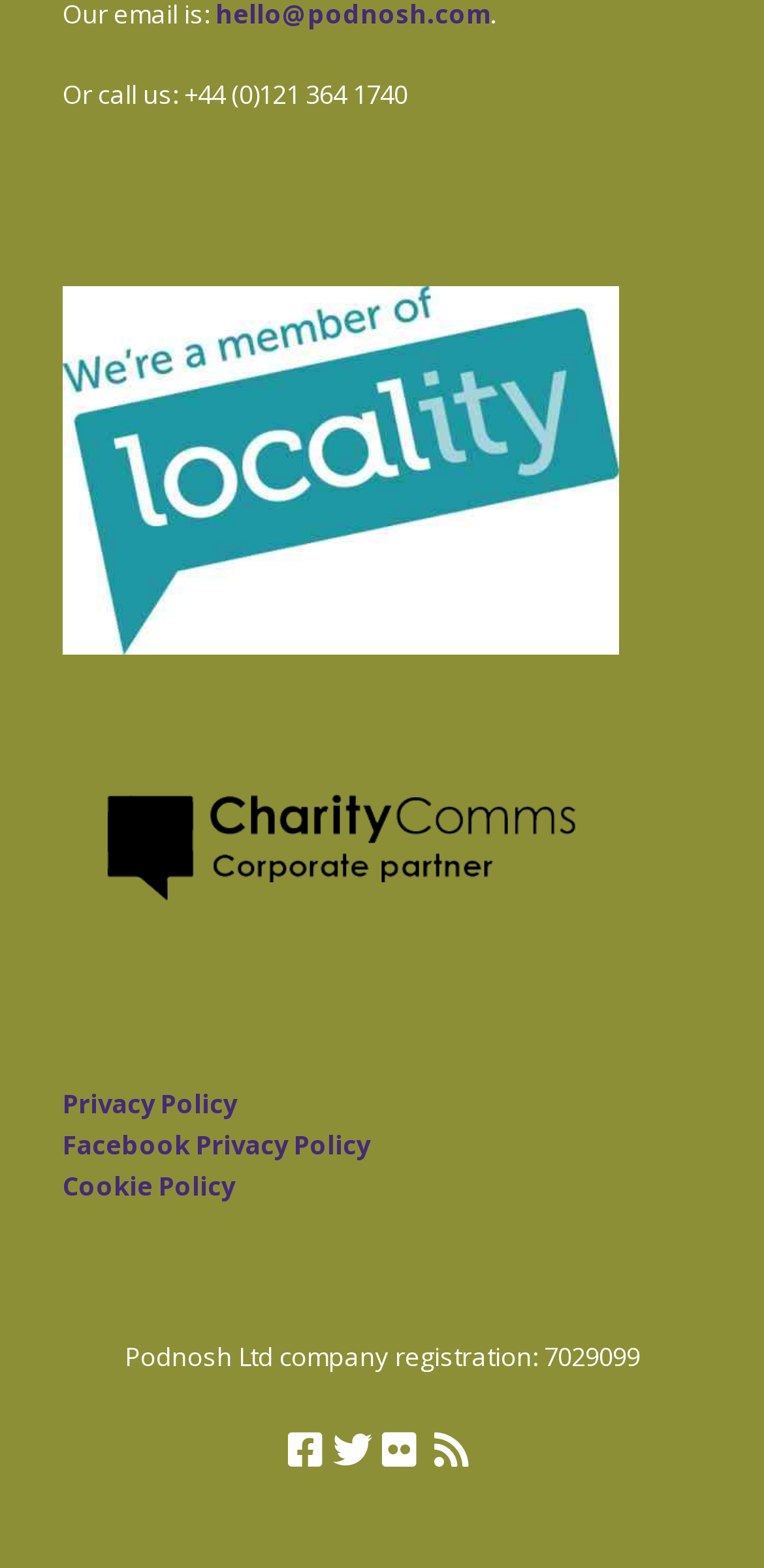Show the bounding box coordinates of the element that should be clicked to complete the task: "Follow on Facebook".

[0.377, 0.905, 0.423, 0.945]